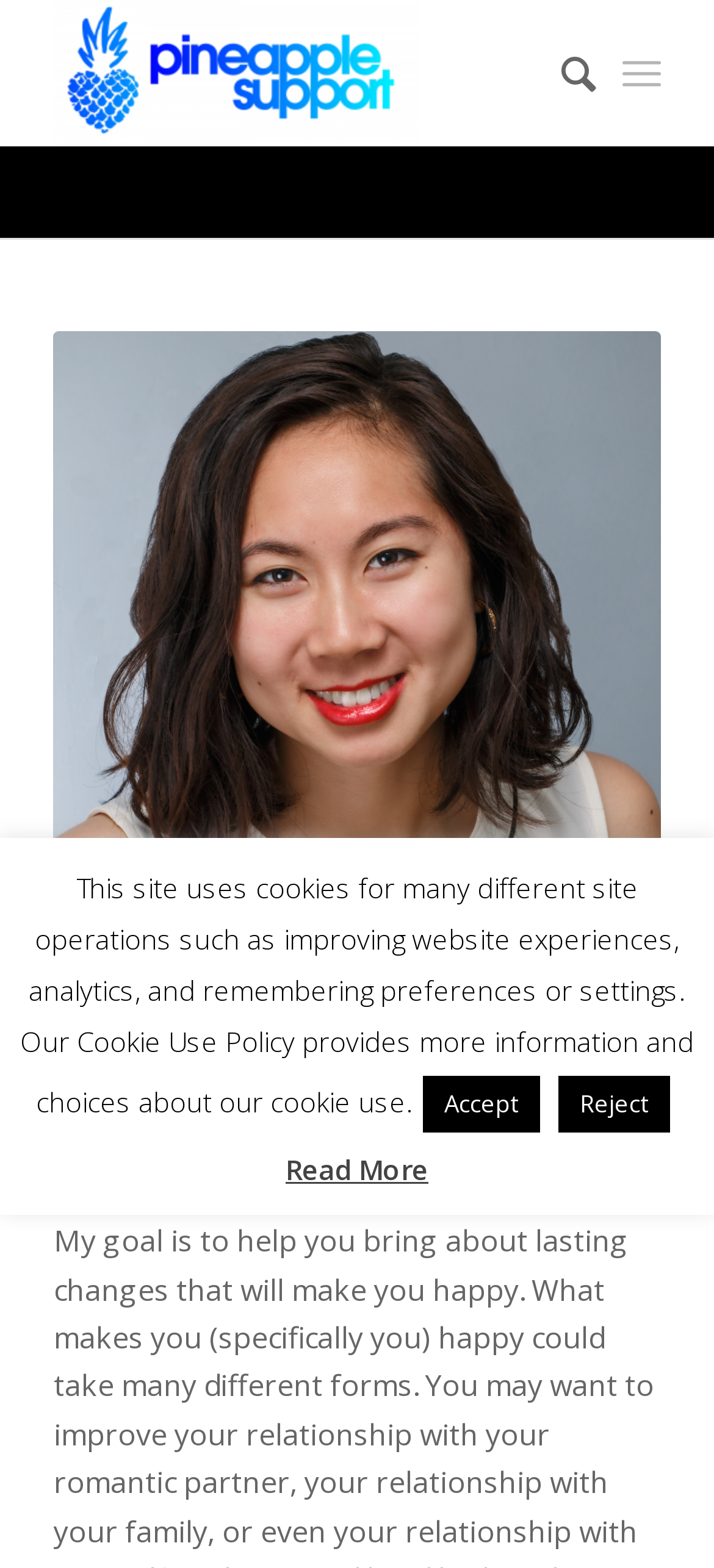What is the profession of Christina Tseng?
Provide an in-depth and detailed answer to the question.

Based on the webpage, Christina Tseng is a therapist because the webpage has a heading 'THERAPISTS' and her name is listed below it, indicating that she is a therapist.